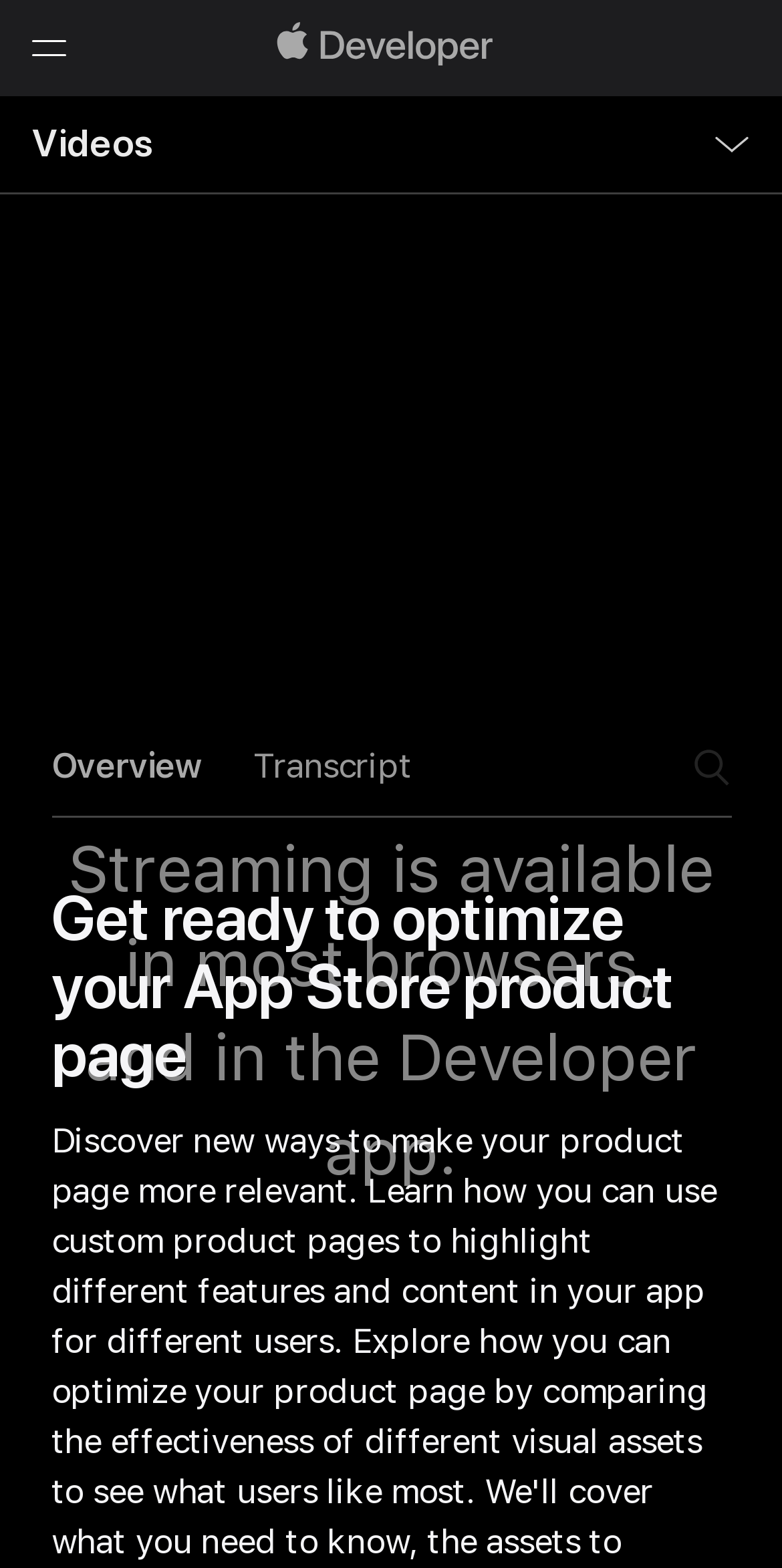Refer to the element description Videos and identify the corresponding bounding box in the screenshot. Format the coordinates as (top-left x, top-left y, bottom-right x, bottom-right y) with values in the range of 0 to 1.

[0.041, 0.077, 0.198, 0.107]